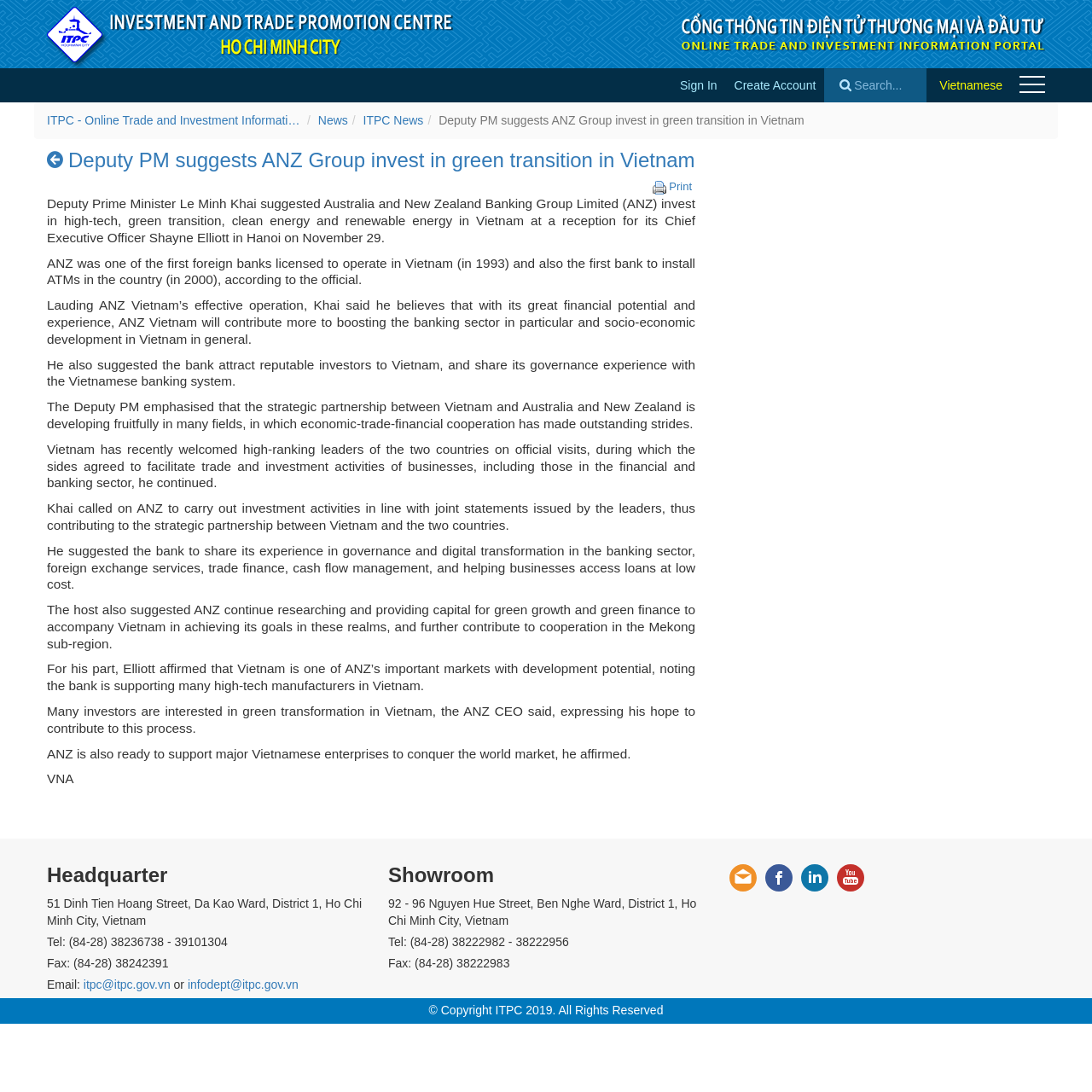What is the email address for contacting ITPC?
Please provide a single word or phrase as the answer based on the screenshot.

itpc@itpc.gov.vn